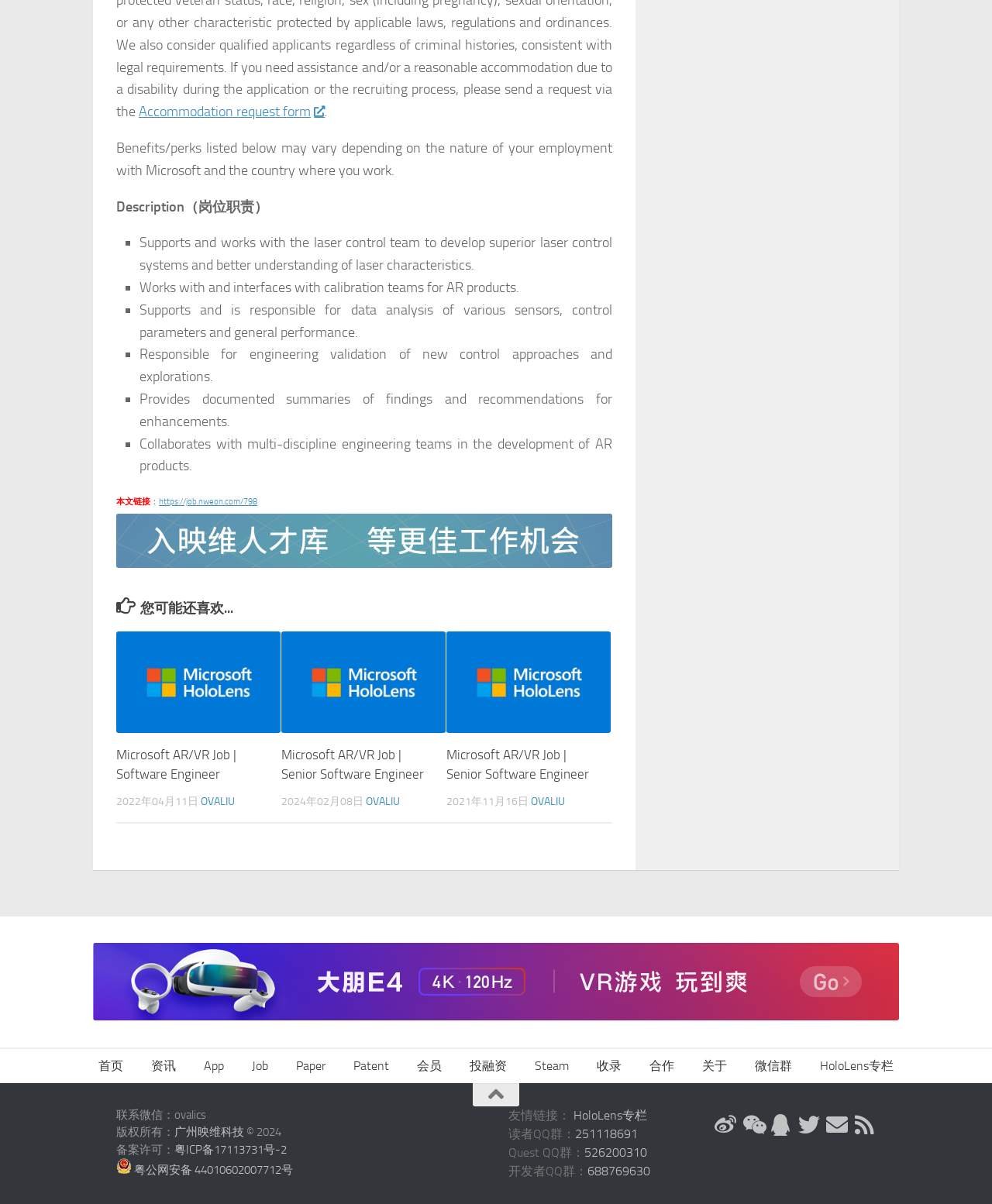What is the description of the job responsibility in the first bullet point?
Using the image as a reference, deliver a detailed and thorough answer to the question.

The job description is located in the section with the heading 'Description（岗位职责）'. The first bullet point describes the job responsibility as 'Supports and works with the laser control team to develop superior laser control systems and better understanding of laser characteristics'.